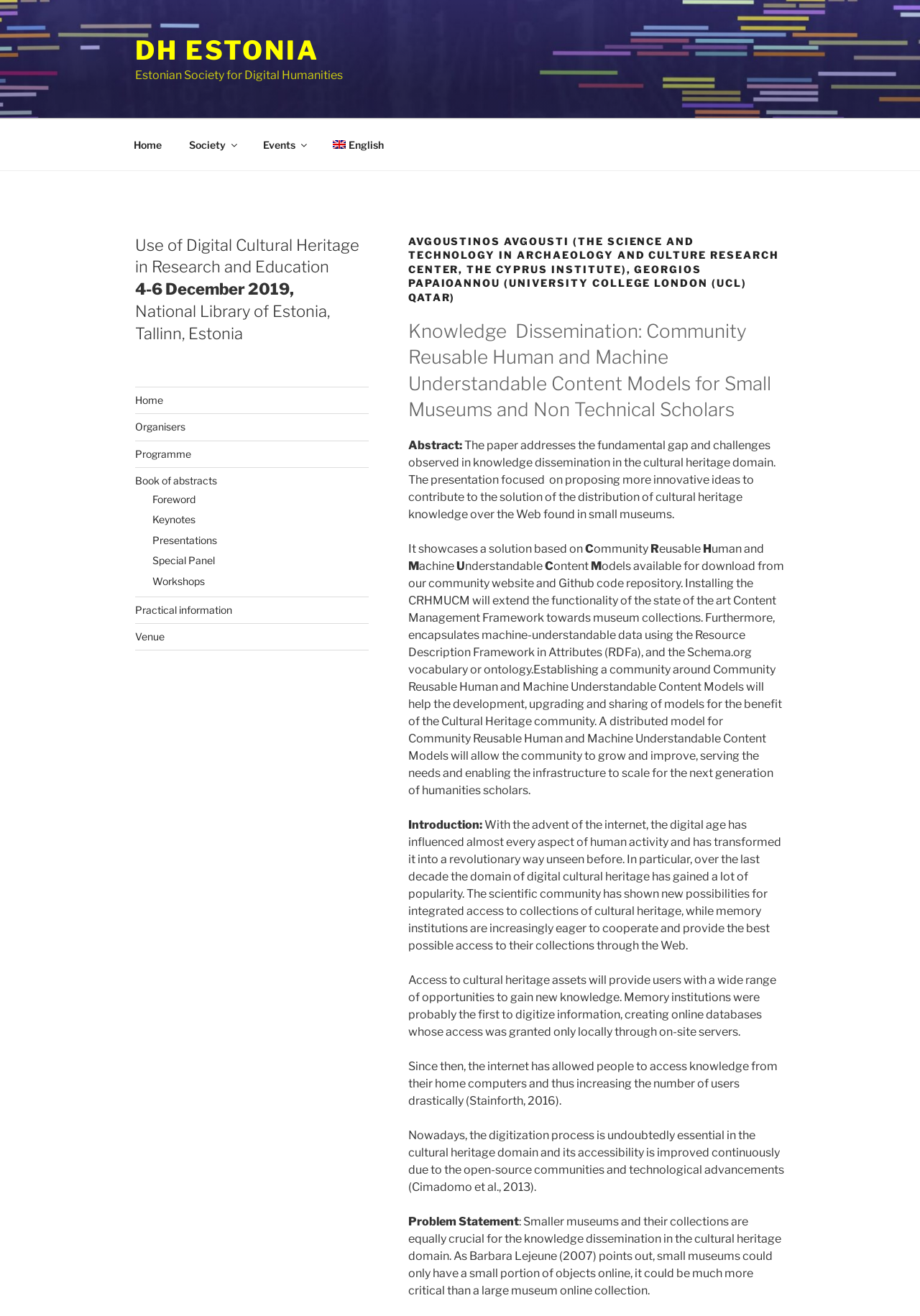What is the topic of the paper?
Please provide a comprehensive answer based on the contents of the image.

I found the answer by looking at the heading 'Knowledge Dissemination: Community Reusable Human and Machine Understandable Content Models for Small Museums and Non Technical Scholars' which is located below the event heading.